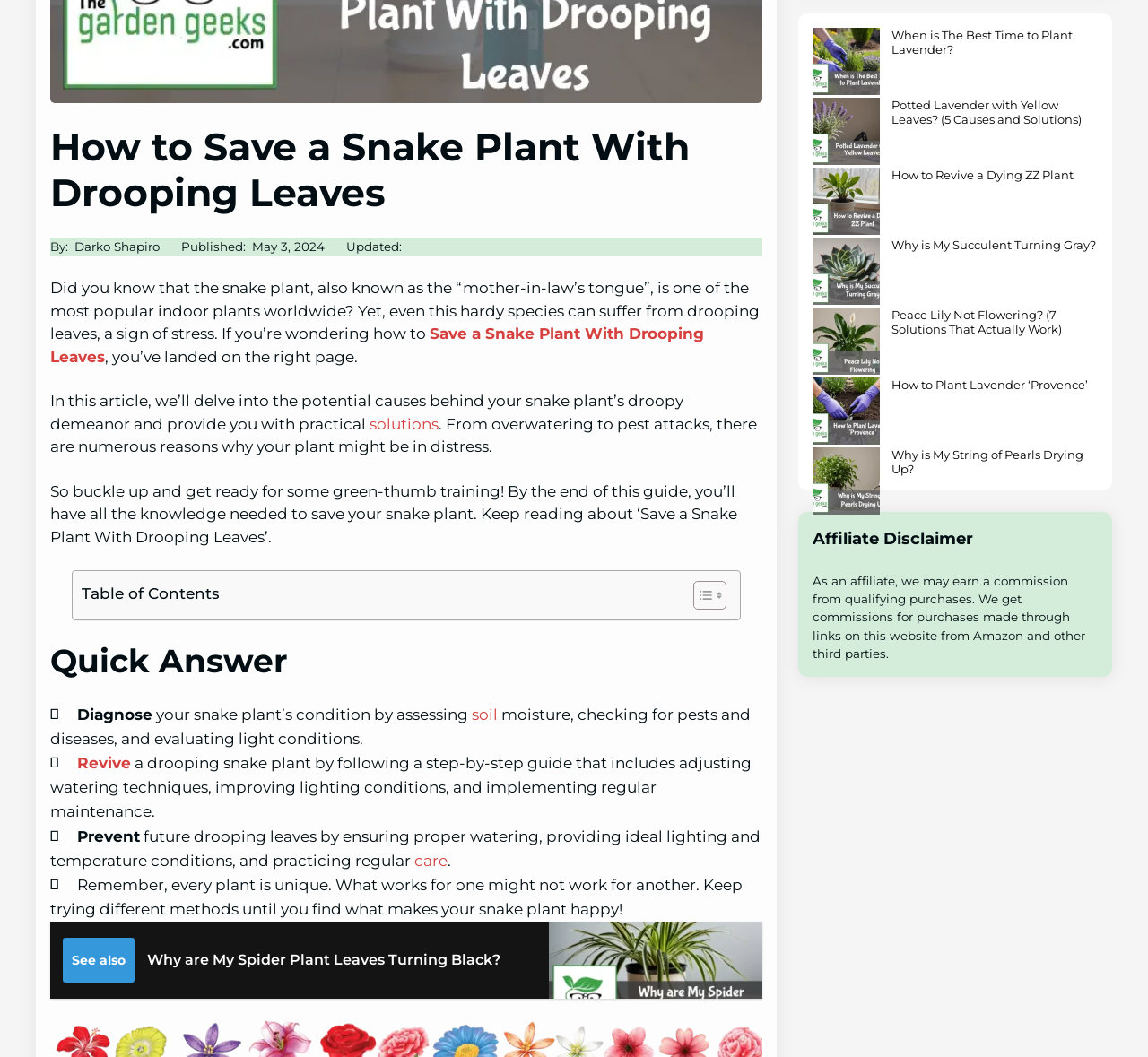Find the bounding box coordinates for the element described here: "How to Plant Lavender ‘Provence’".

[0.777, 0.357, 0.948, 0.371]